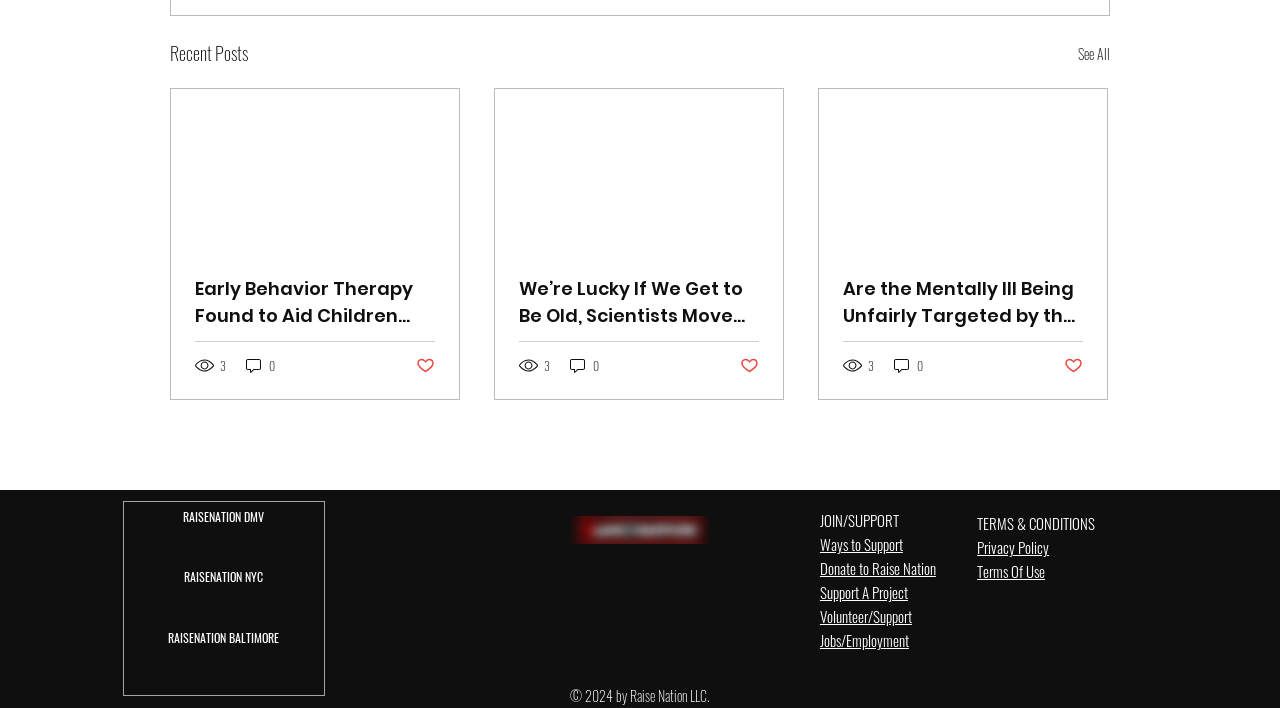Provide the bounding box coordinates of the HTML element this sentence describes: "See All".

[0.842, 0.055, 0.867, 0.096]